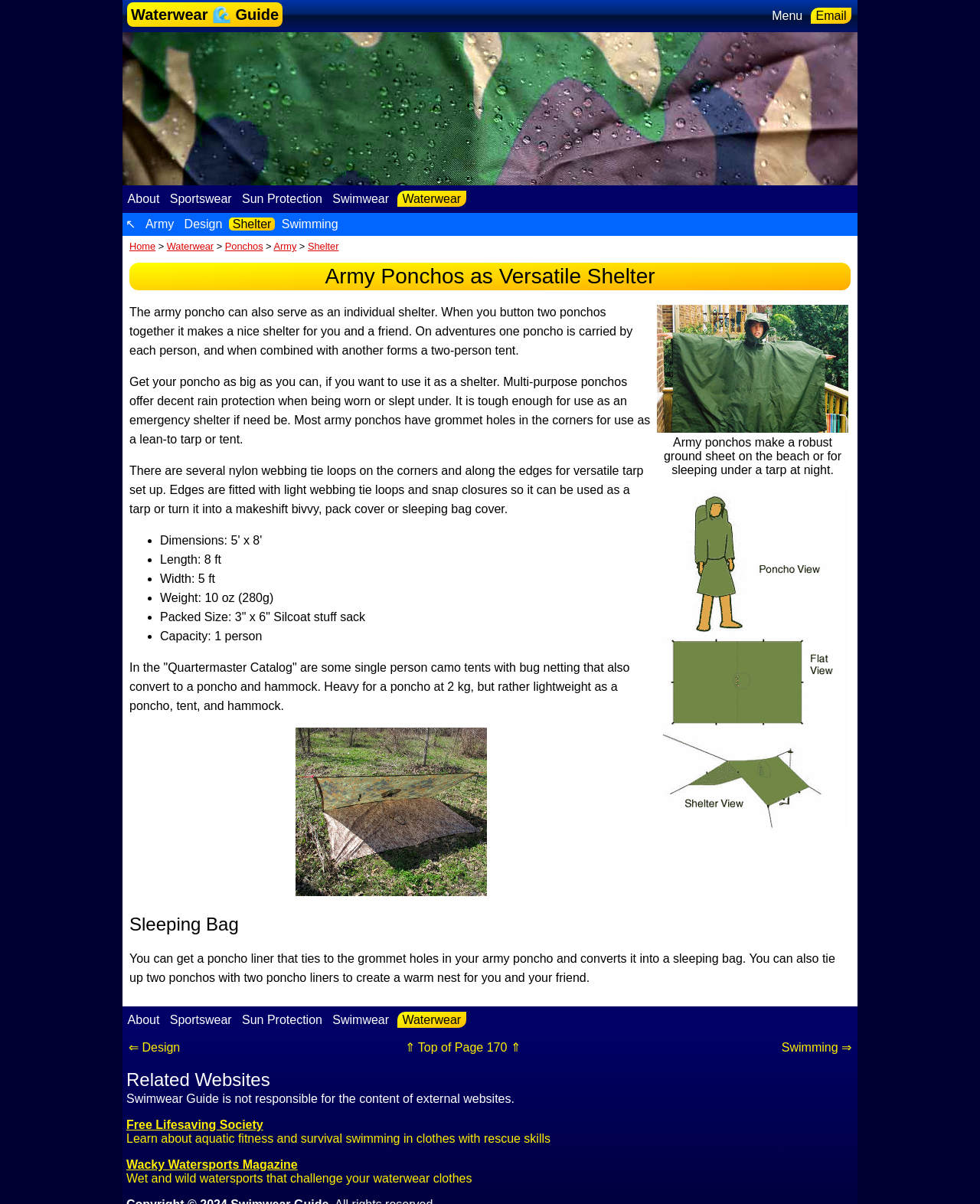What is the weight of the poncho?
Look at the screenshot and respond with one word or a short phrase.

10 oz (280g)